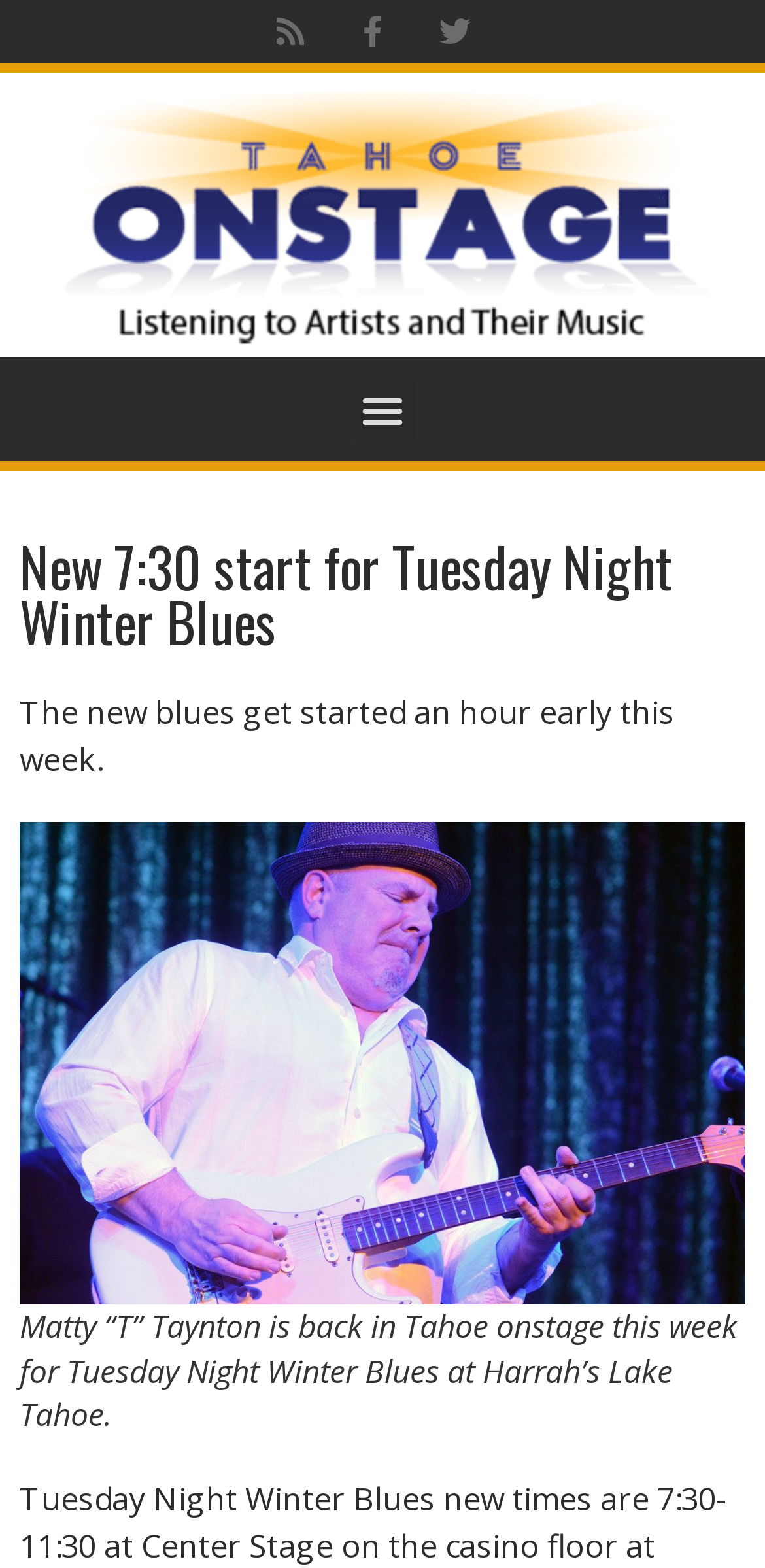What time does Tuesday Night Winter Blues start?
Refer to the image and answer the question using a single word or phrase.

7:30 p.m.